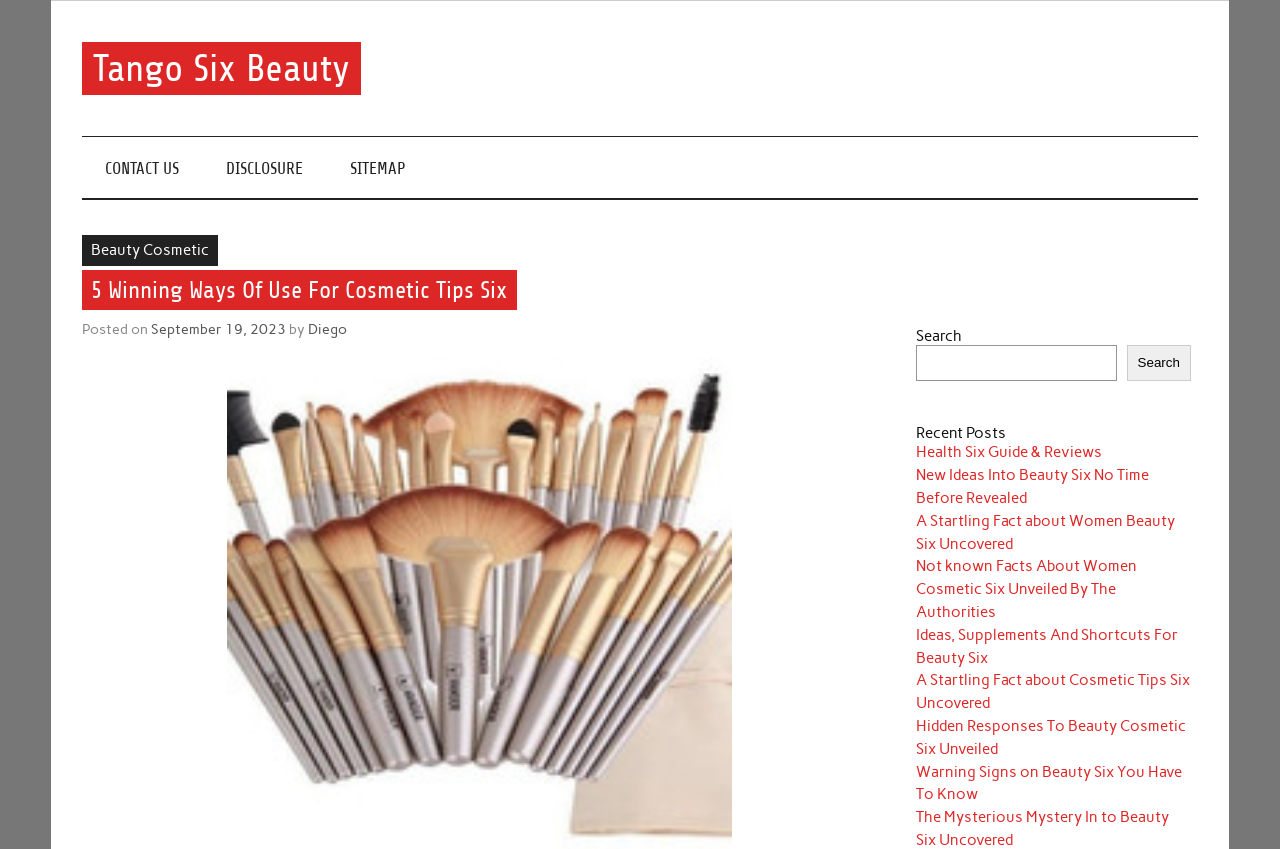Can you extract the primary headline text from the webpage?

5 Winning Ways Of Use For Cosmetic Tips Six